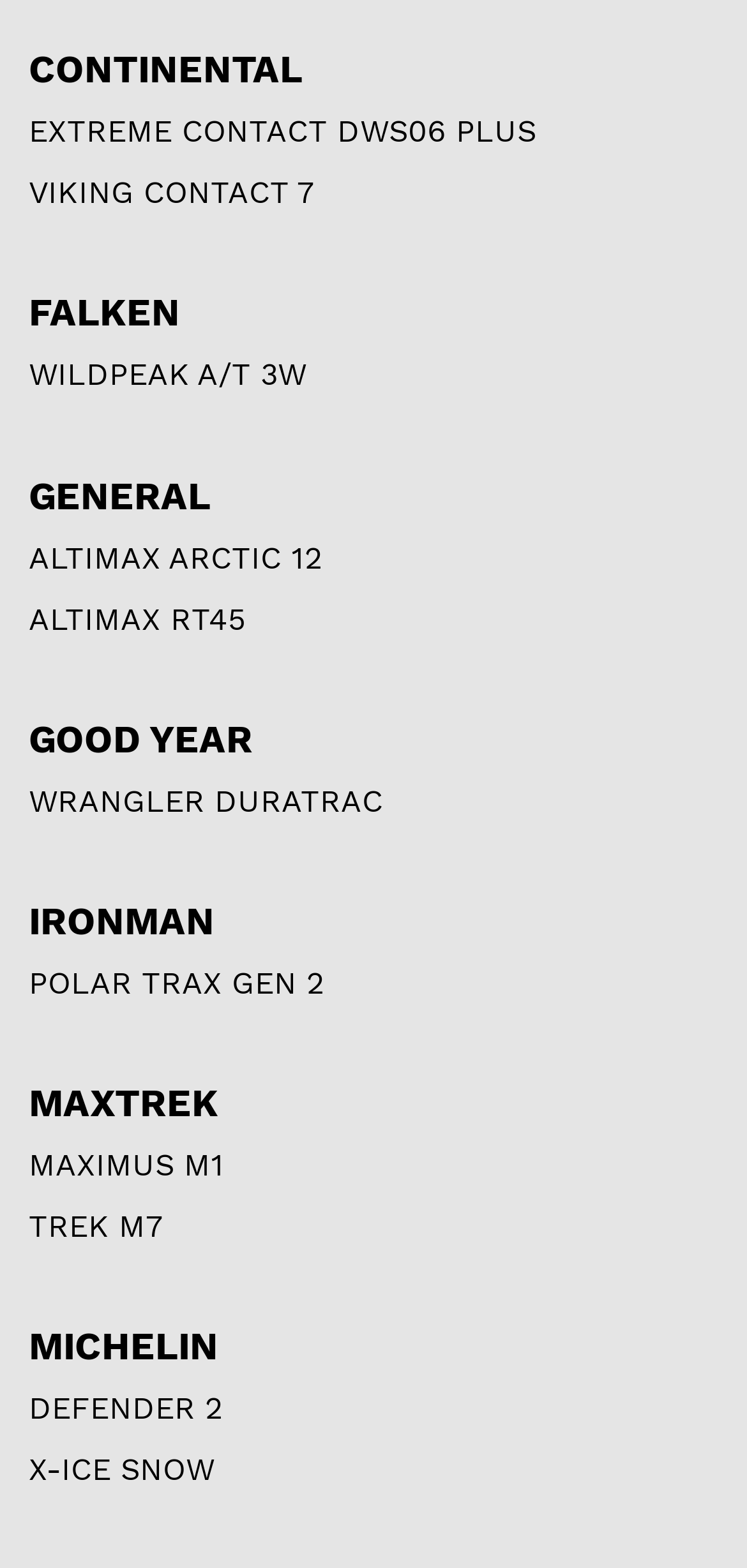Please locate the bounding box coordinates of the element's region that needs to be clicked to follow the instruction: "check out POLAR TRAX GEN 2". The bounding box coordinates should be provided as four float numbers between 0 and 1, i.e., [left, top, right, bottom].

[0.038, 0.615, 0.433, 0.638]